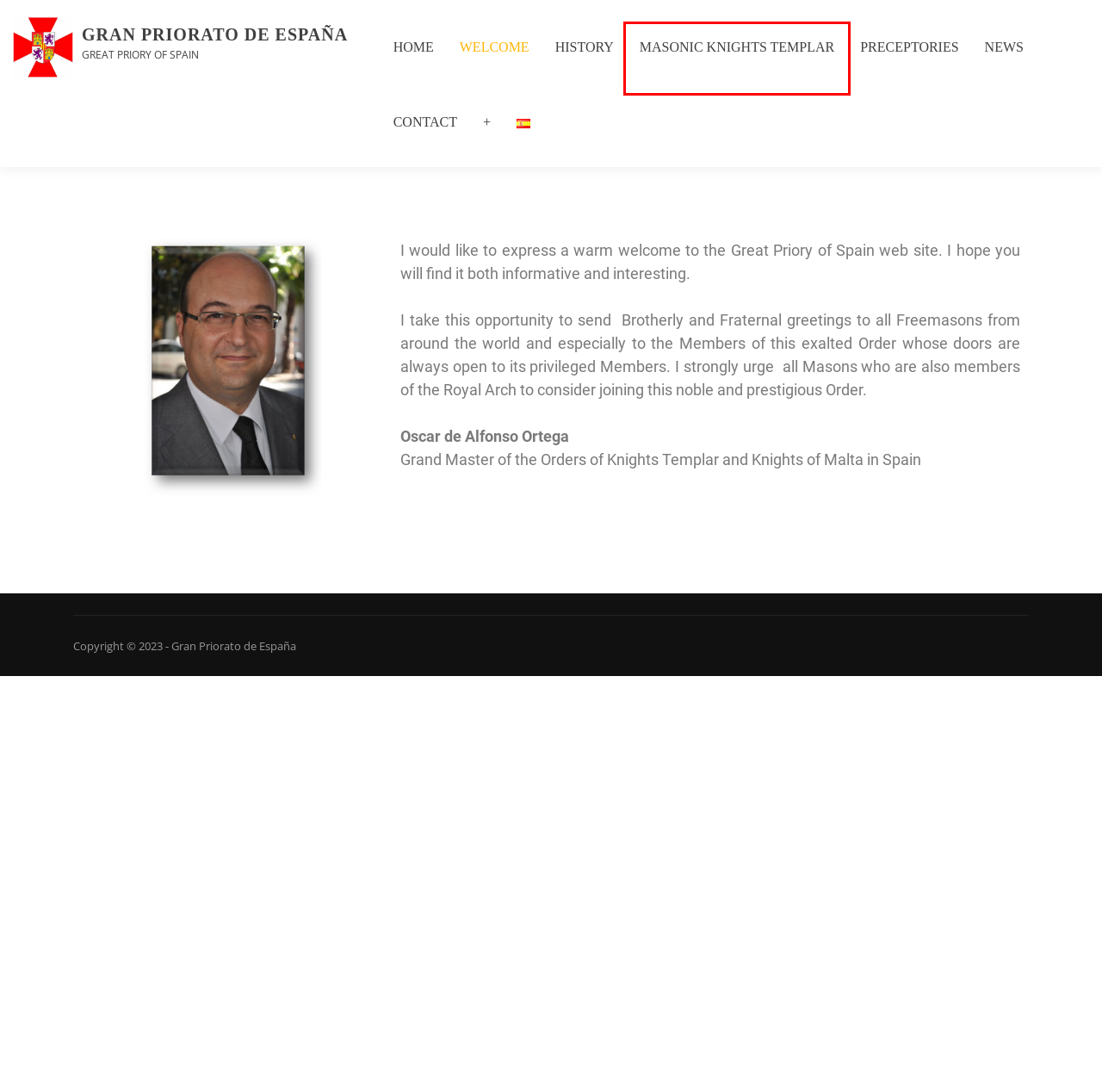Consider the screenshot of a webpage with a red bounding box and select the webpage description that best describes the new page that appears after clicking the element inside the red box. Here are the candidates:
A. News – Gran Priorato de España
B. Gran Priorato de España – GREAT PRIORY OF SPAIN
C. Knights Templar History – Gran Priorato de España
D. Bienvenida – Gran Priorato de España
E. Masonic Knights Templar – Gran Priorato de España
F. + – Gran Priorato de España
G. Preceptories – Gran Priorato de España
H. Contact – Gran Priorato de España

E